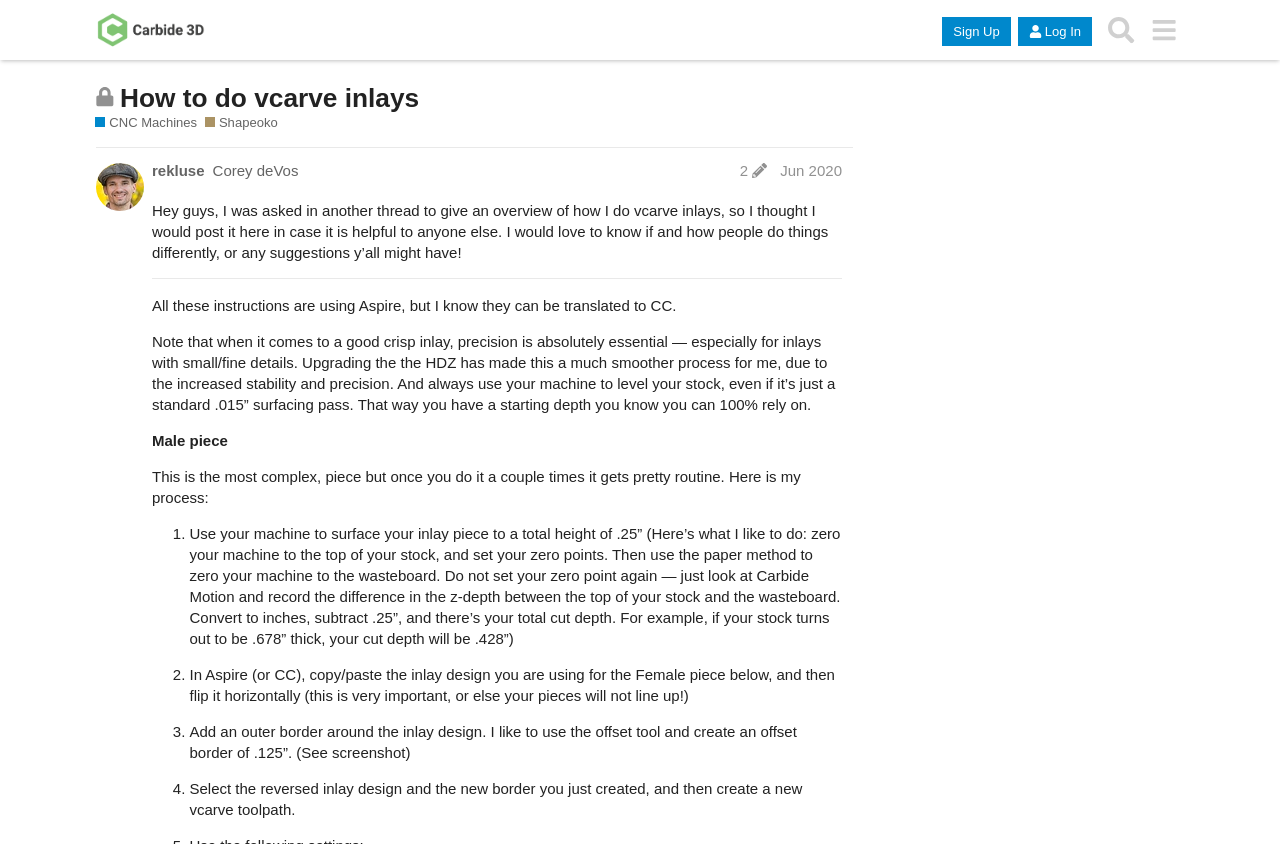Using the provided element description: "alt="Carbide 3D Community Site"", identify the bounding box coordinates. The coordinates should be four floats between 0 and 1 in the order [left, top, right, bottom].

[0.074, 0.012, 0.16, 0.059]